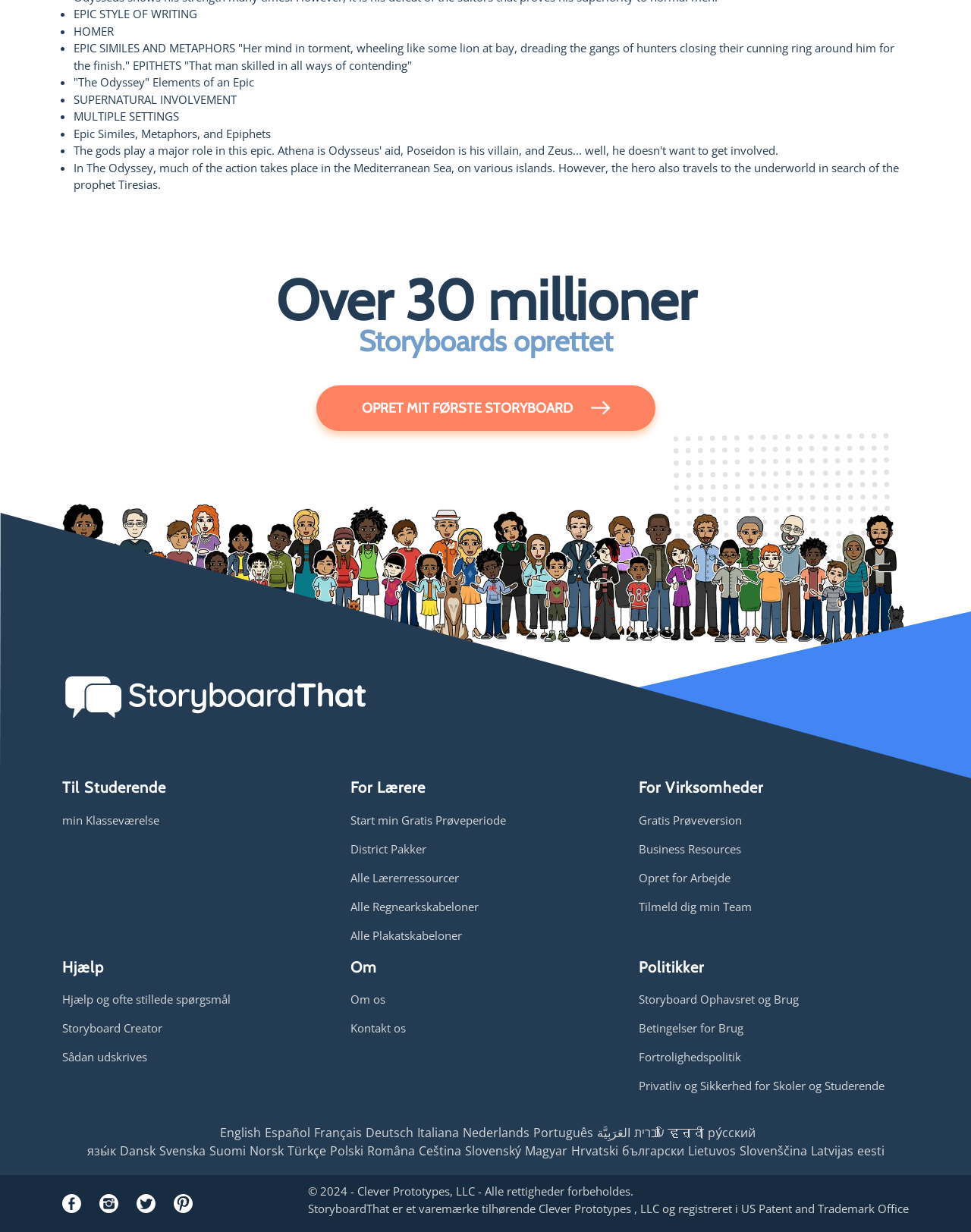Locate the bounding box coordinates of the element that should be clicked to execute the following instruction: "Switch to English".

[0.226, 0.913, 0.268, 0.926]